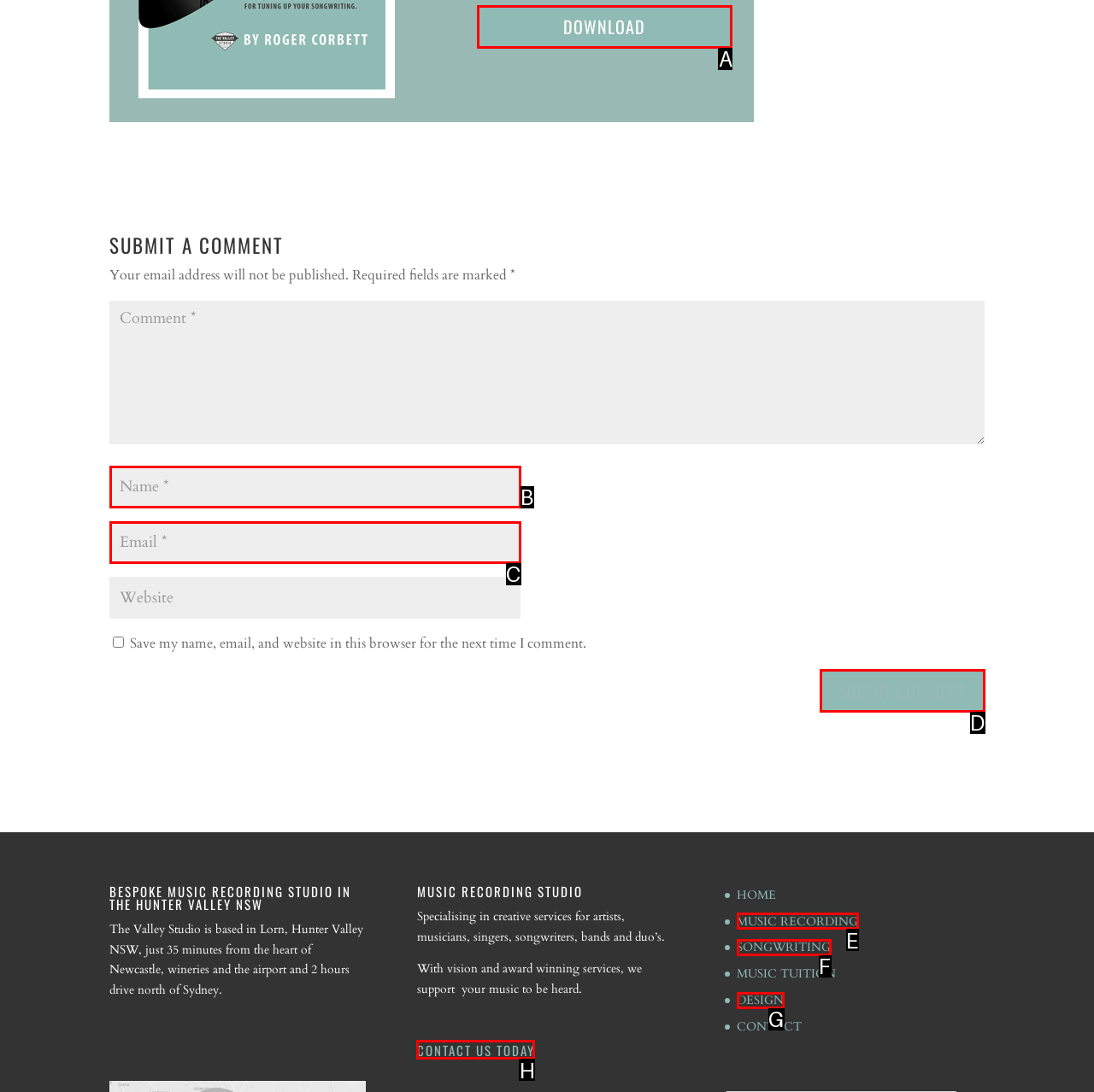Which HTML element should be clicked to perform the following task: Contact us today
Reply with the letter of the appropriate option.

H